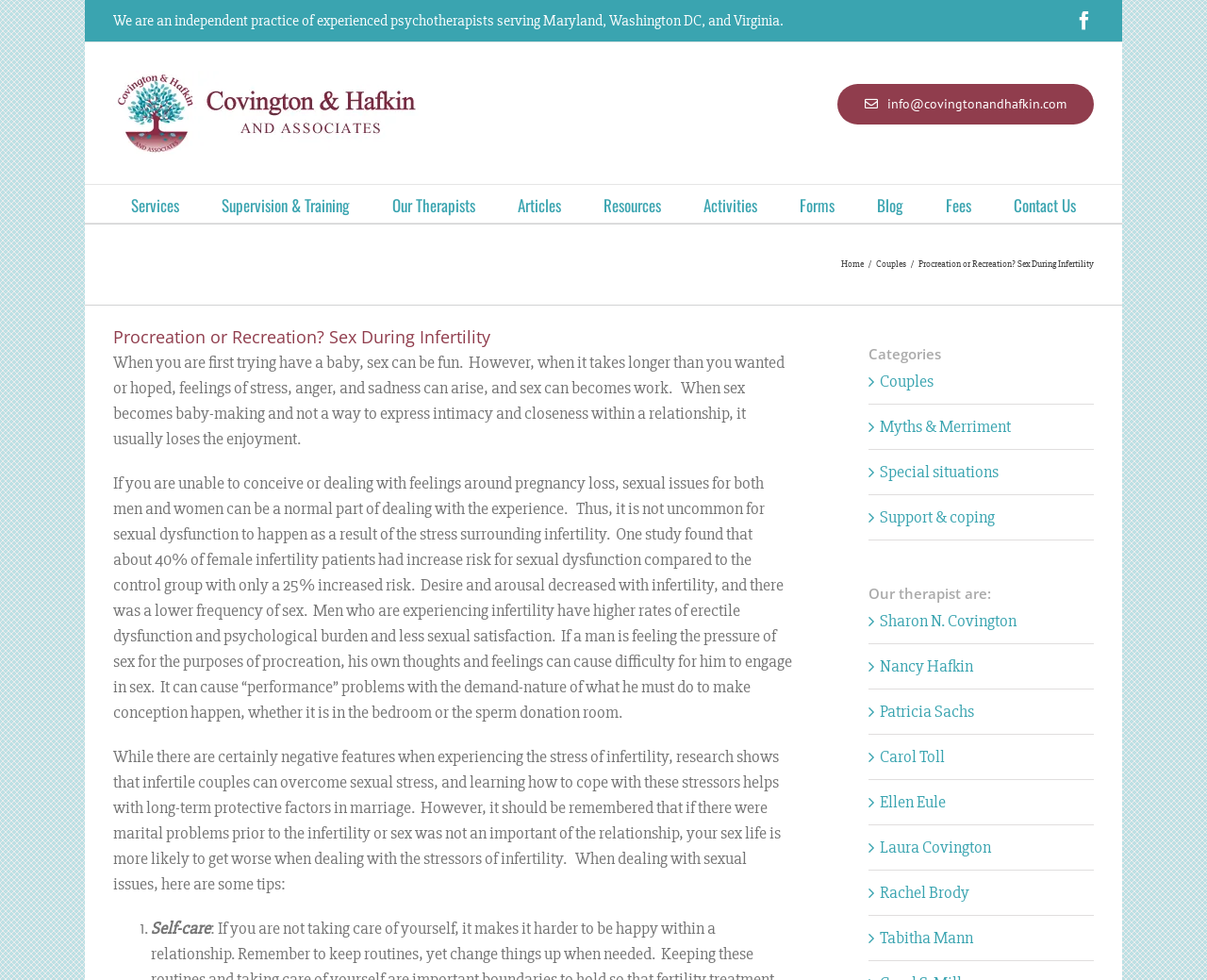Write an elaborate caption that captures the essence of the webpage.

This webpage is about the topic of sex during infertility, specifically focusing on the emotional and psychological aspects of it. At the top of the page, there is a logo of Covington & Hafkin and Associates, an independent practice of experienced psychotherapists serving Maryland, Washington DC, and Virginia. Below the logo, there is a navigation menu with links to various services, including supervision and training, articles, resources, and more.

The main content of the page is divided into sections. The first section has a heading "Procreation or Recreation? Sex During Infertility" and discusses how sex can become stressful and lose its enjoyment when trying to conceive. The text explains that sexual dysfunction can be a normal part of dealing with infertility, affecting both men and women.

The next section provides tips on how to cope with sexual stress during infertility, including self-care. This section is followed by a list of categories, including couples, myths and merriment, special situations, and support and coping. Each category has a link to related content.

On the right side of the page, there is a list of therapists associated with Covington & Hafkin and Associates, including their names and links to their profiles. At the bottom of the page, there are links to the practice's social media profiles, including Facebook, and a contact email address.

Overall, the webpage provides a wealth of information and resources for individuals and couples dealing with infertility and sexual issues related to it.